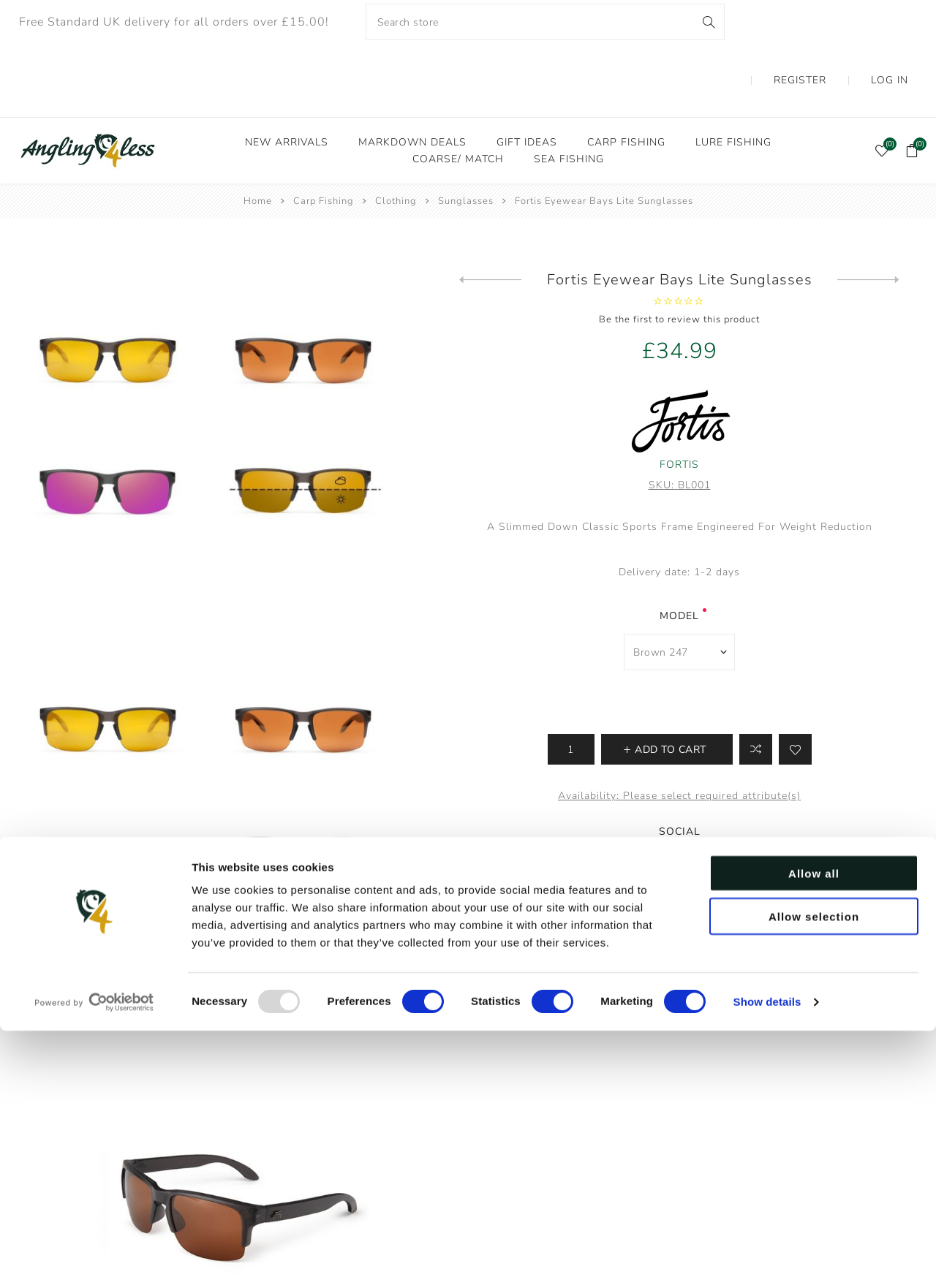Identify the bounding box coordinates of the section to be clicked to complete the task described by the following instruction: "Search for products". The coordinates should be four float numbers between 0 and 1, formatted as [left, top, right, bottom].

[0.39, 0.003, 0.774, 0.031]